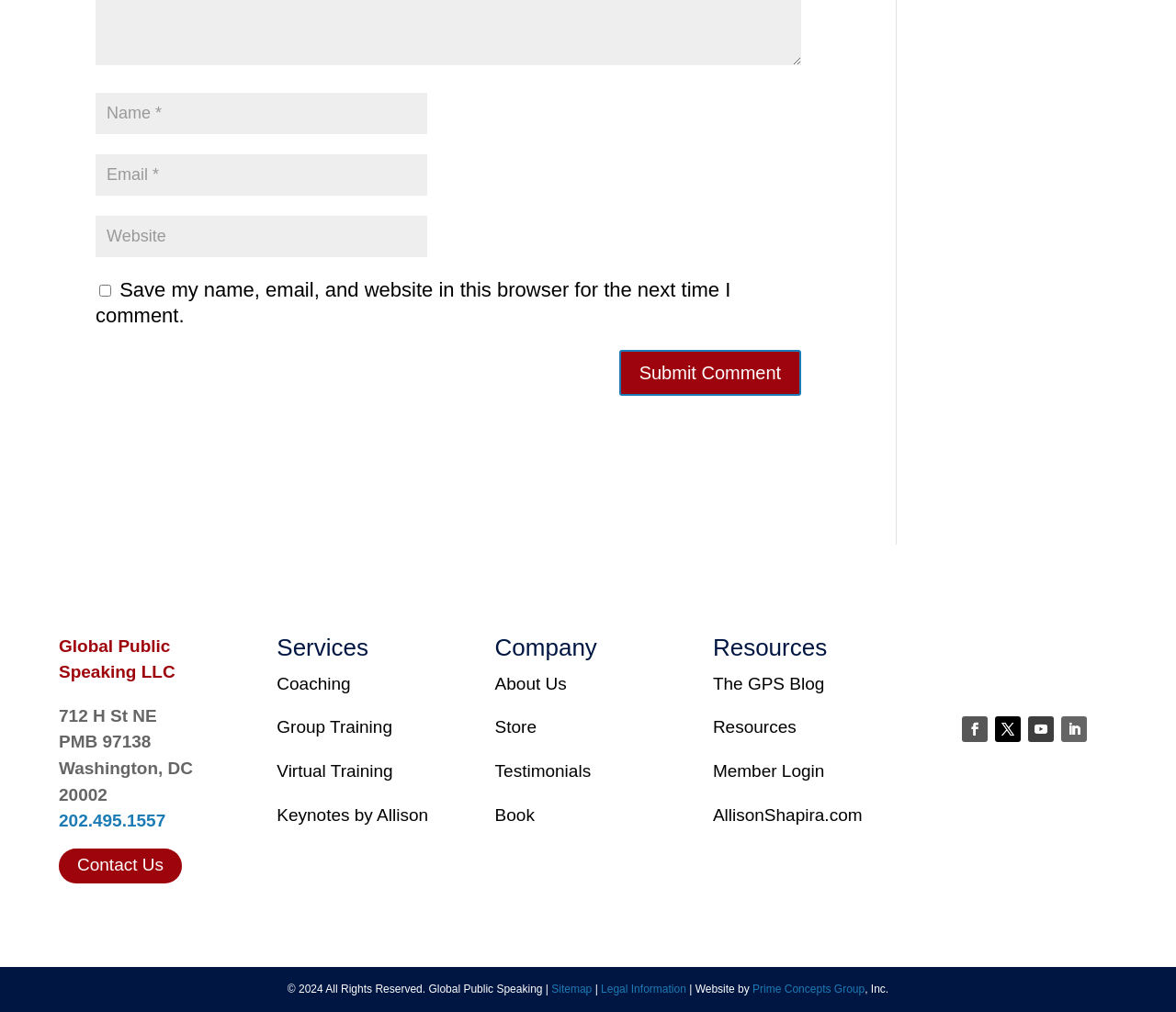Provide the bounding box coordinates of the HTML element this sentence describes: "input value="Name *" name="author"".

[0.081, 0.092, 0.363, 0.132]